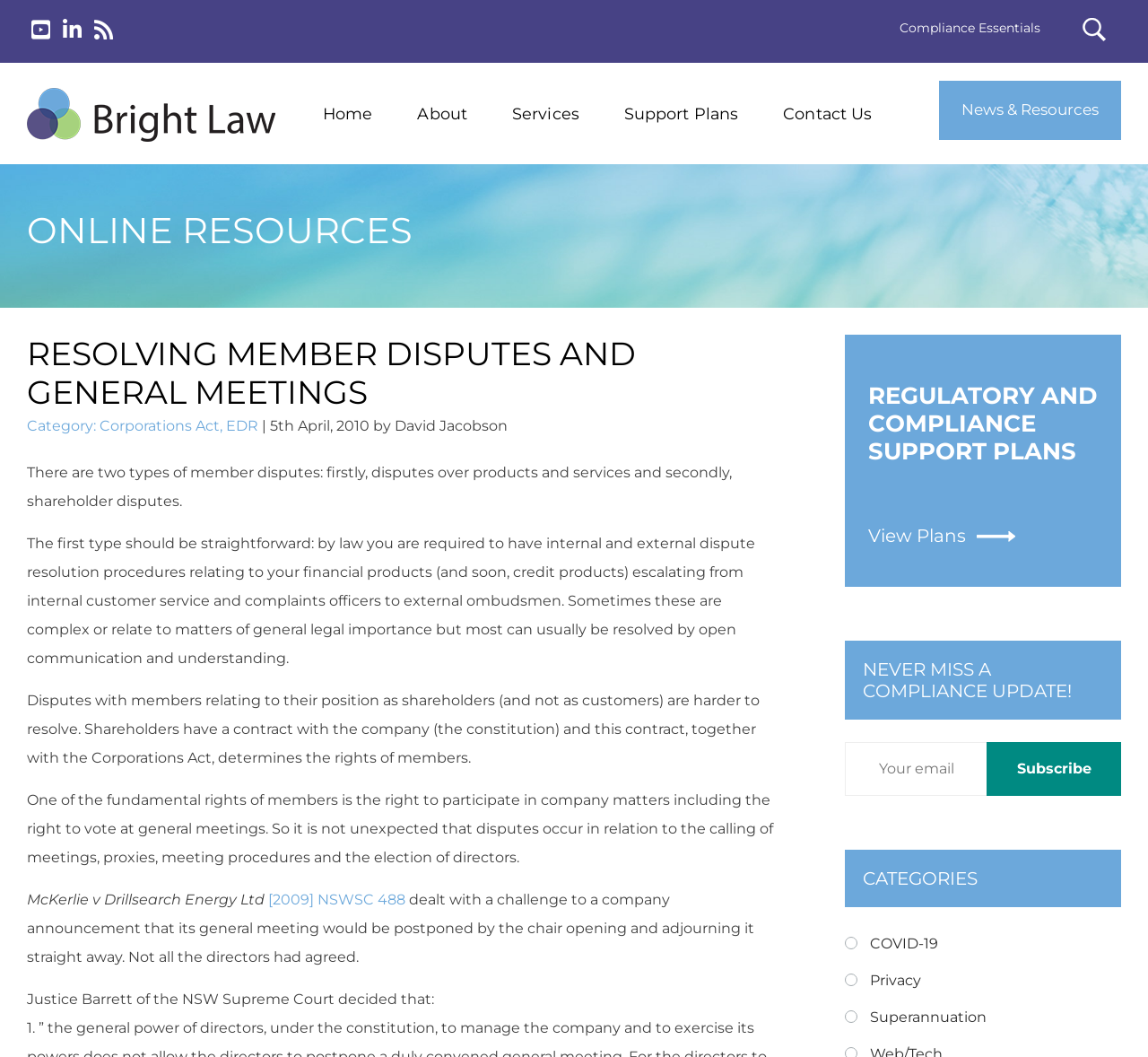Could you specify the bounding box coordinates for the clickable section to complete the following instruction: "Click the 'Corporations Act' link"?

[0.087, 0.395, 0.191, 0.411]